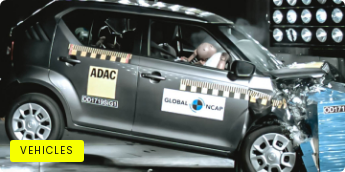Break down the image into a detailed narrative.

The image features a compact vehicle undergoing a crash test, showcasing the rigorous safety assessments that cars must pass. The vehicle is fitted with safety features and has been marked with labels from ADAC and the Global NCAP, indicating its participation in standardized crash testing procedures. Notably, the presence of a test dummy in the driver's seat suggests that this is a frontal impact test, evaluating both the structural integrity of the vehicle and its protective capabilities for occupants during a collision. The context of this test emphasizes the growing emphasis on safety in the automotive industry, particularly pertinent for consumers looking for reliable and secure vehicles. This specific focus on safety ratings is timely, as the article is titled "Safest Cars in South Africa 2024: Top Picks for Worry-Free Driving," indicating that such evaluations are crucial for informed purchasing decisions.